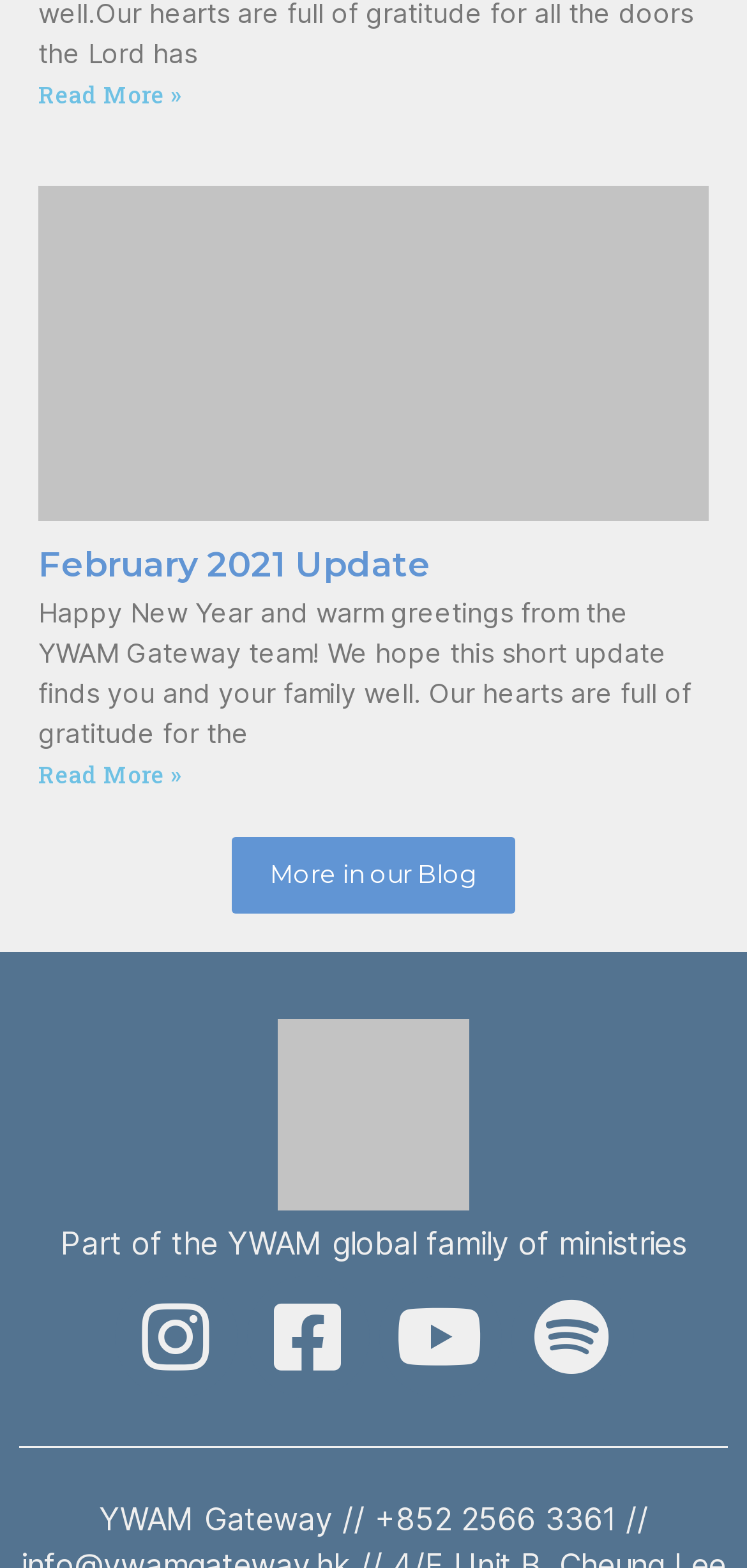Please specify the bounding box coordinates of the area that should be clicked to accomplish the following instruction: "Visit Facebook". The coordinates should consist of four float numbers between 0 and 1, i.e., [left, top, right, bottom].

[0.329, 0.813, 0.494, 0.891]